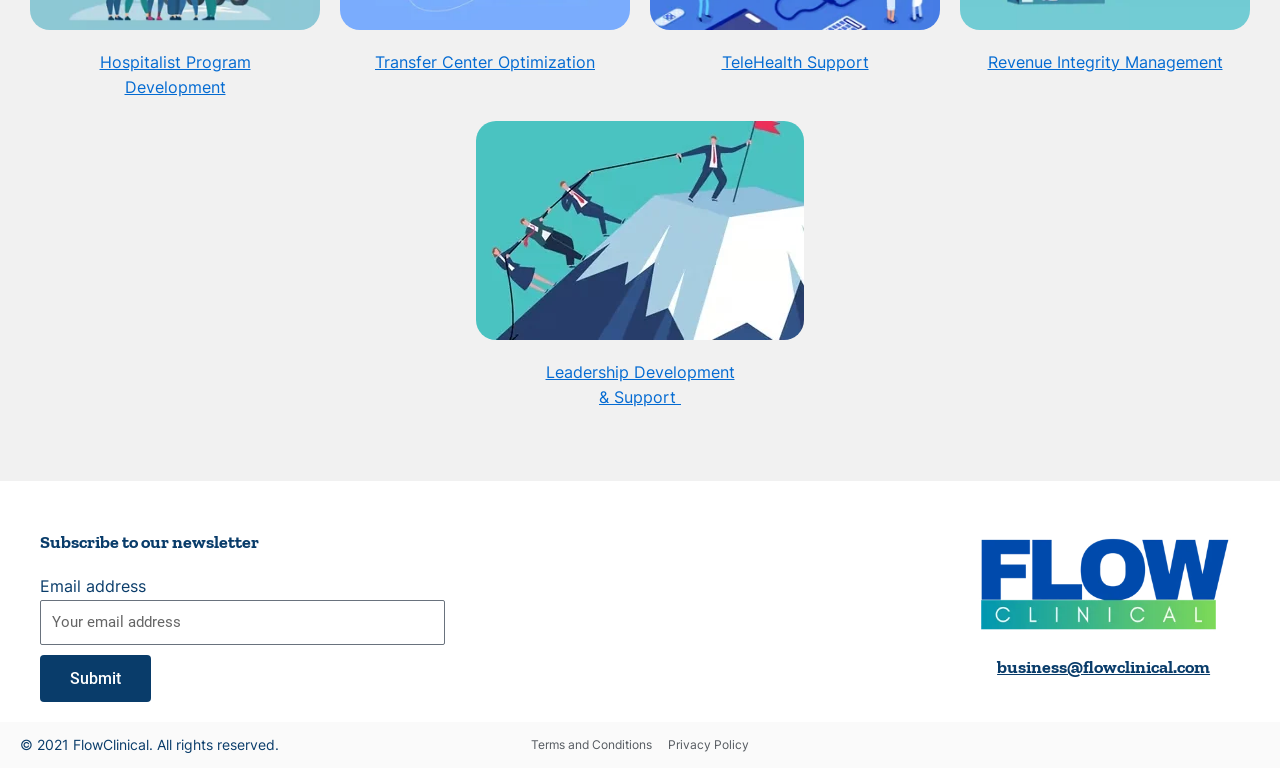How many links are in the top section?
Please answer the question with a detailed and comprehensive explanation.

I counted the number of links in the top section of the webpage, which are 'Hospitalist Program Development', 'Transfer Center Optimization', 'TeleHealth Support', and 'Revenue Integrity Management'. There are 4 links in total.